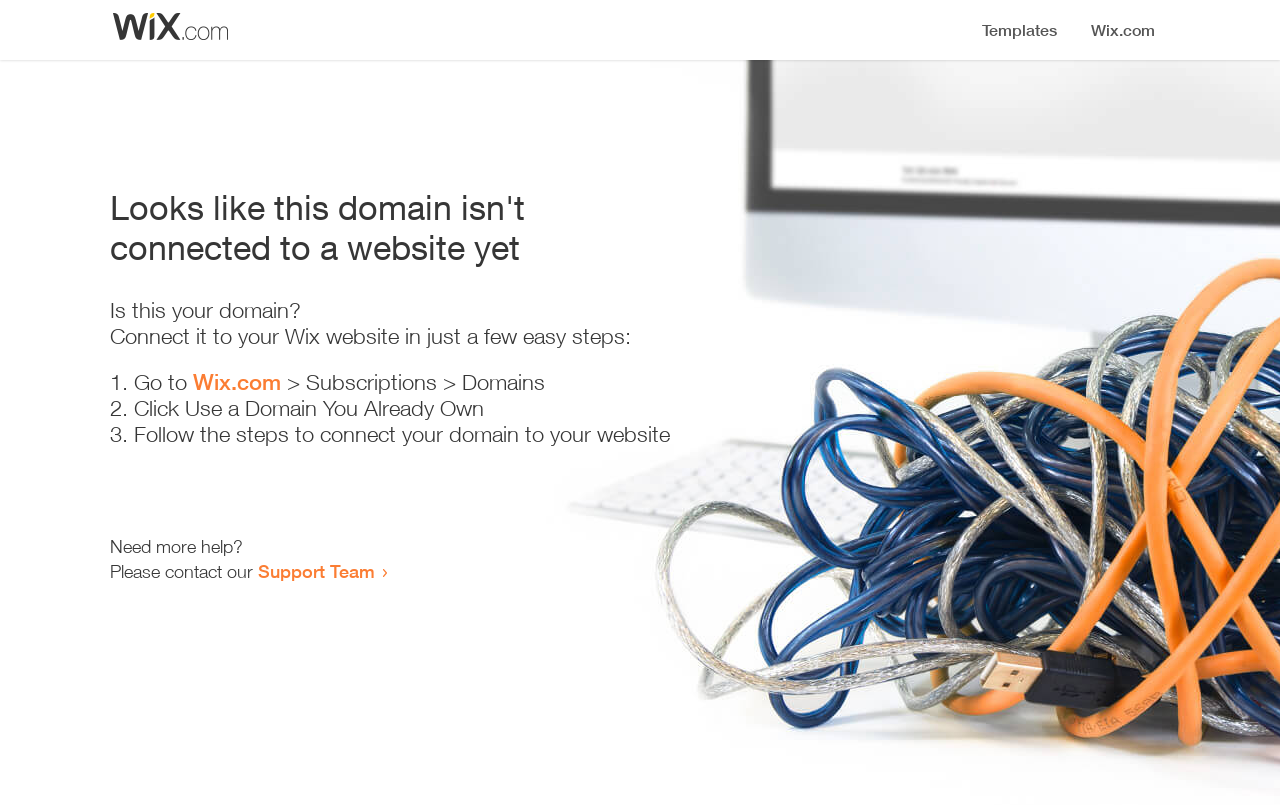Respond concisely with one word or phrase to the following query:
What is the issue with the domain?

Not connected to a website